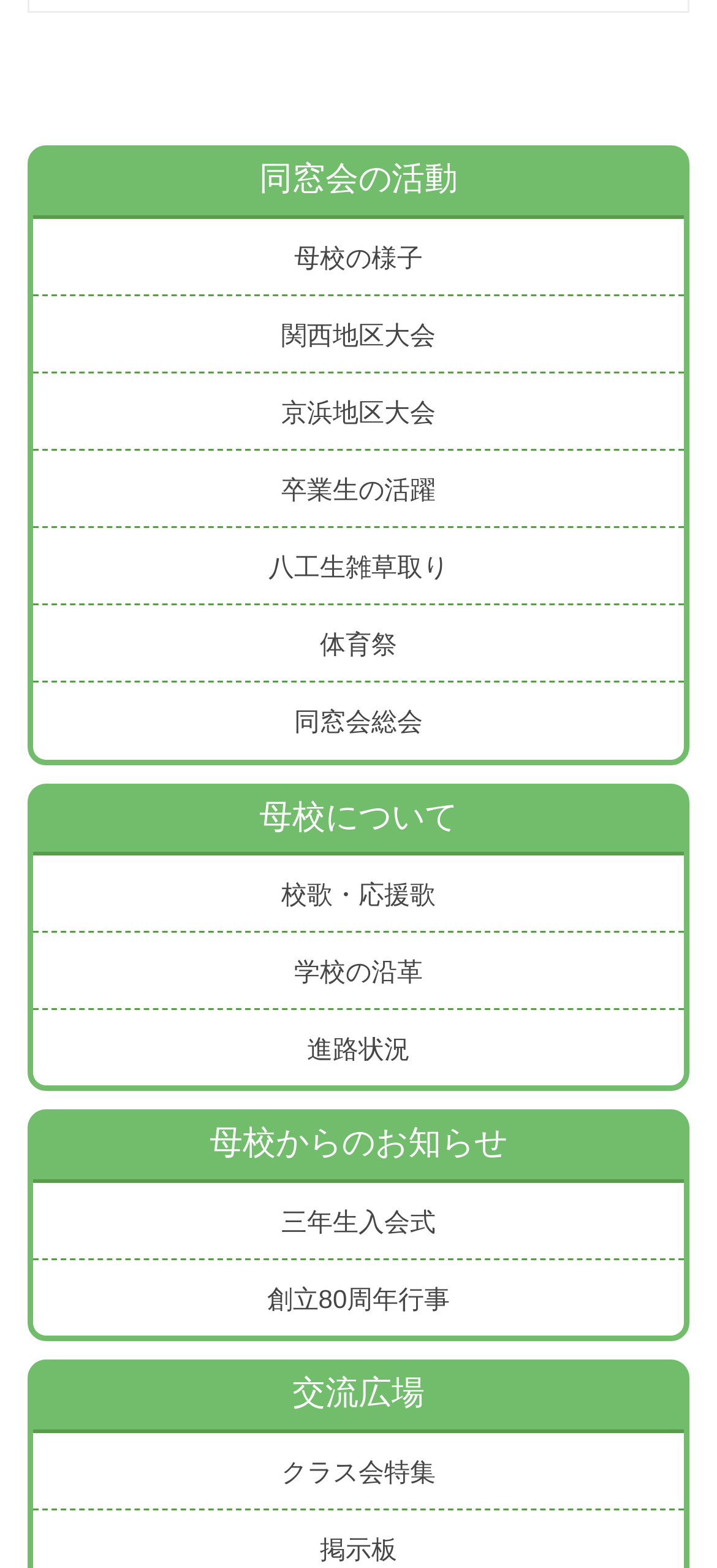How many links are there in the first section?
Please use the image to deliver a detailed and complete answer.

The first section is headed by '同窓会の活動.' and contains 6 links, namely '母校の様子', '関西地区大会', '京浜地区大会', '卒業生の活躍', '八工生雑草取り', and '体育祭'.